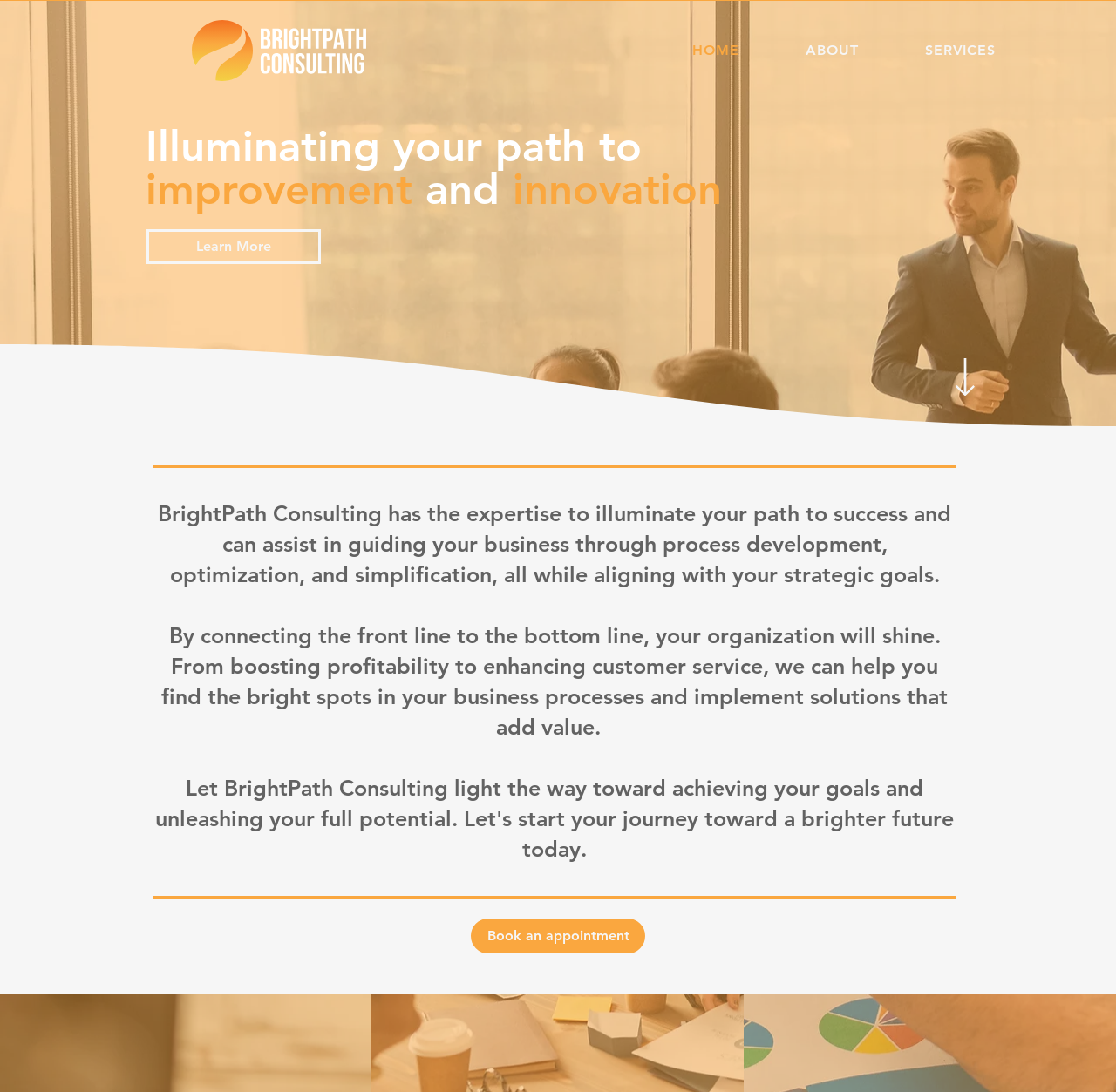What can be learned from BrightPath Consulting?
Using the visual information, respond with a single word or phrase.

How to improve and innovate